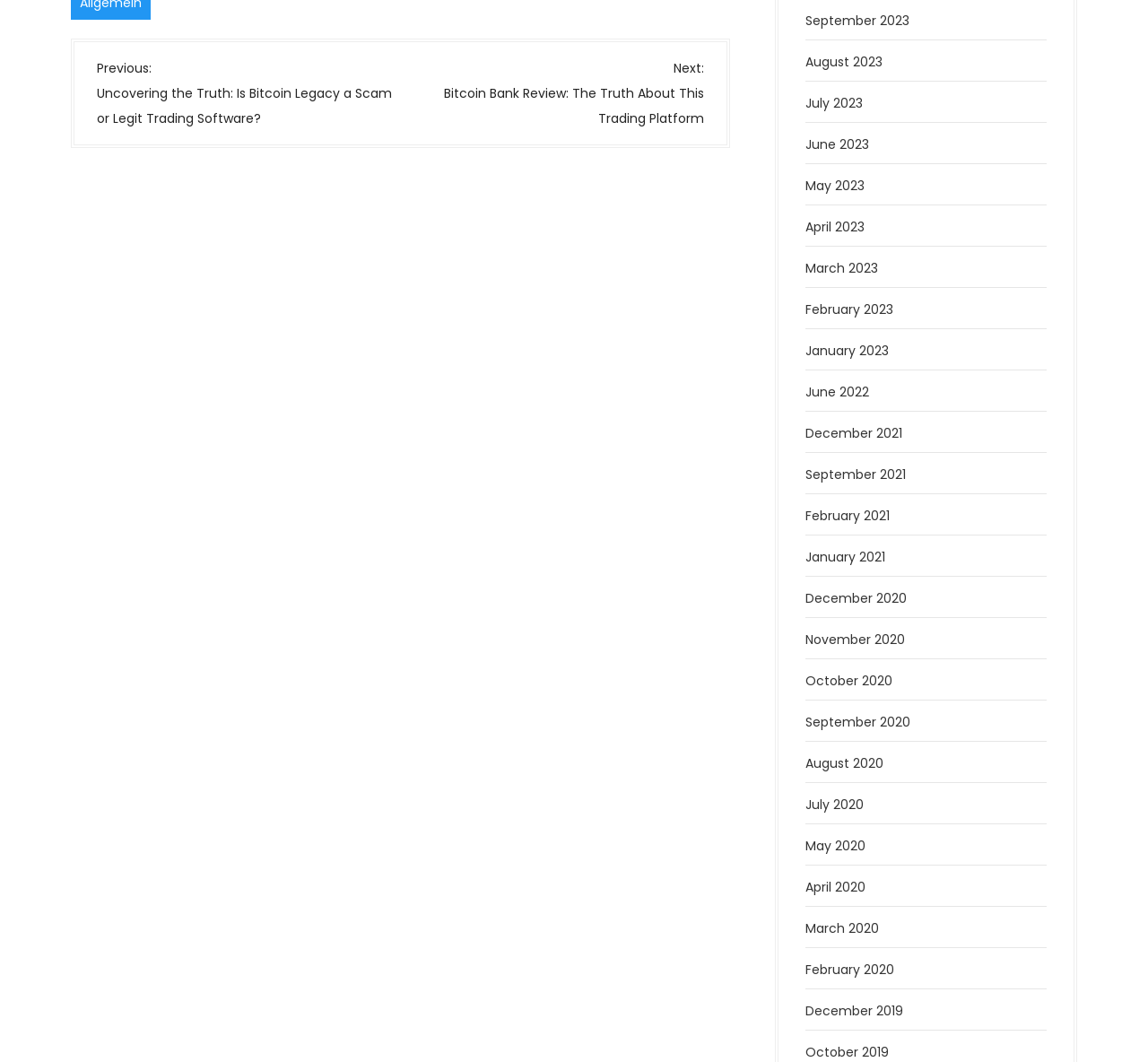Identify the bounding box coordinates for the region of the element that should be clicked to carry out the instruction: "Go to previous post". The bounding box coordinates should be four float numbers between 0 and 1, i.e., [left, top, right, bottom].

[0.084, 0.052, 0.349, 0.12]